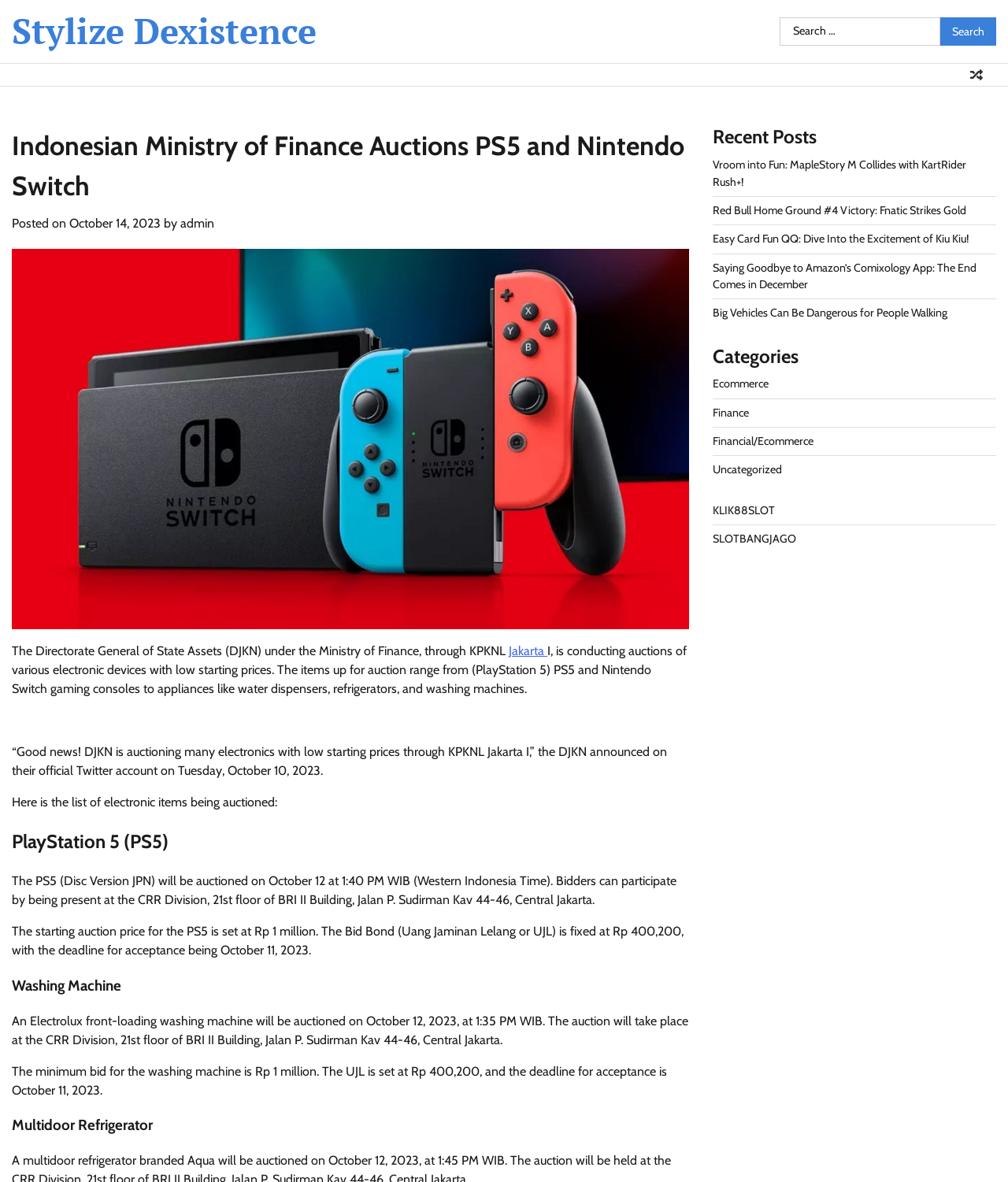Identify the bounding box coordinates for the region to click in order to carry out this instruction: "Click on the 'Search' button". Provide the coordinates using four float numbers between 0 and 1, formatted as [left, top, right, bottom].

[0.932, 0.015, 0.988, 0.039]